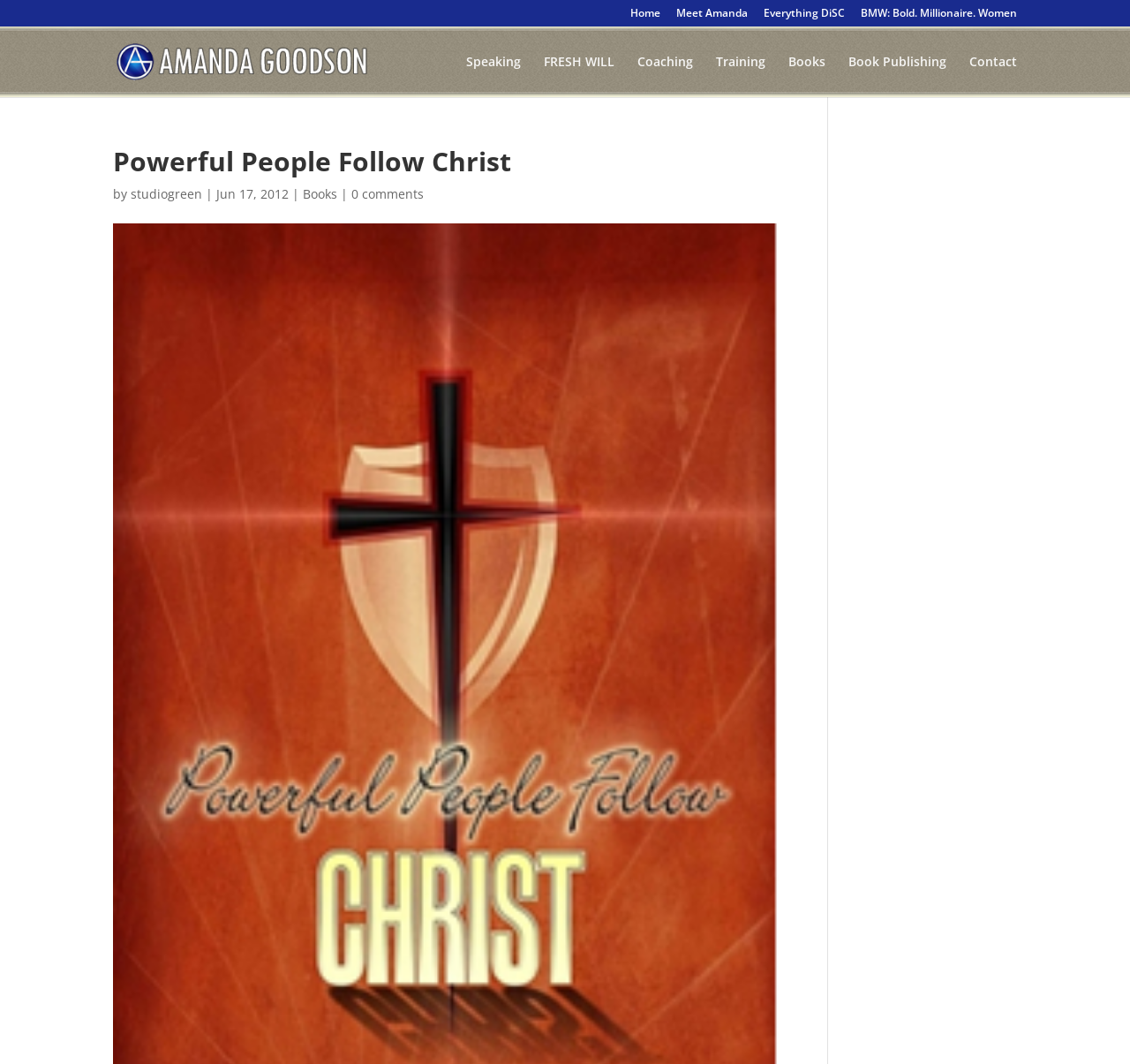Can you find the bounding box coordinates for the UI element given this description: "BMW: Bold. Millionaire. Women"? Provide the coordinates as four float numbers between 0 and 1: [left, top, right, bottom].

[0.762, 0.007, 0.9, 0.025]